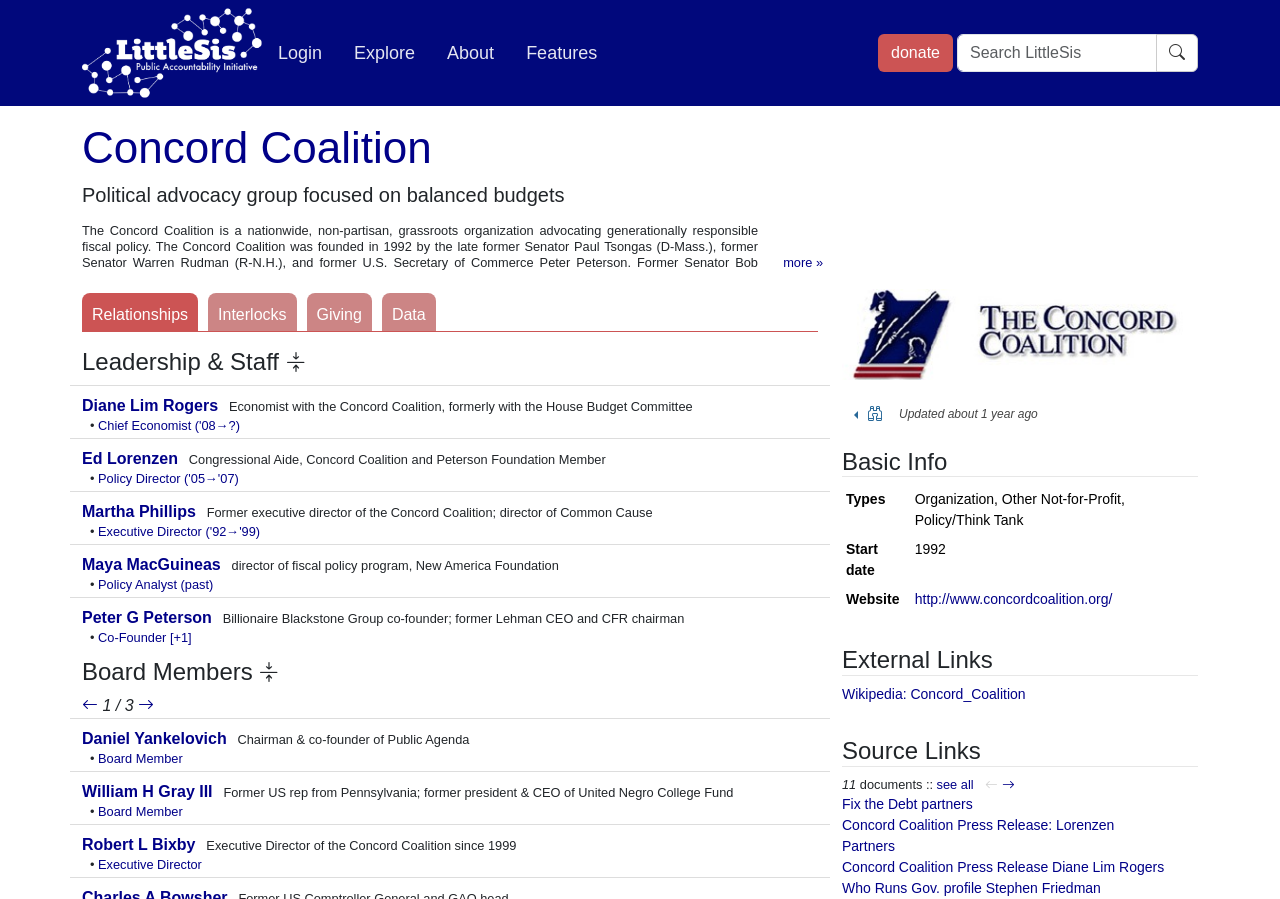What is the name of the organization?
Answer the question in as much detail as possible.

The name of the organization can be found in the heading 'Concord Coalition' at the top of the webpage, which is also the title of the webpage.